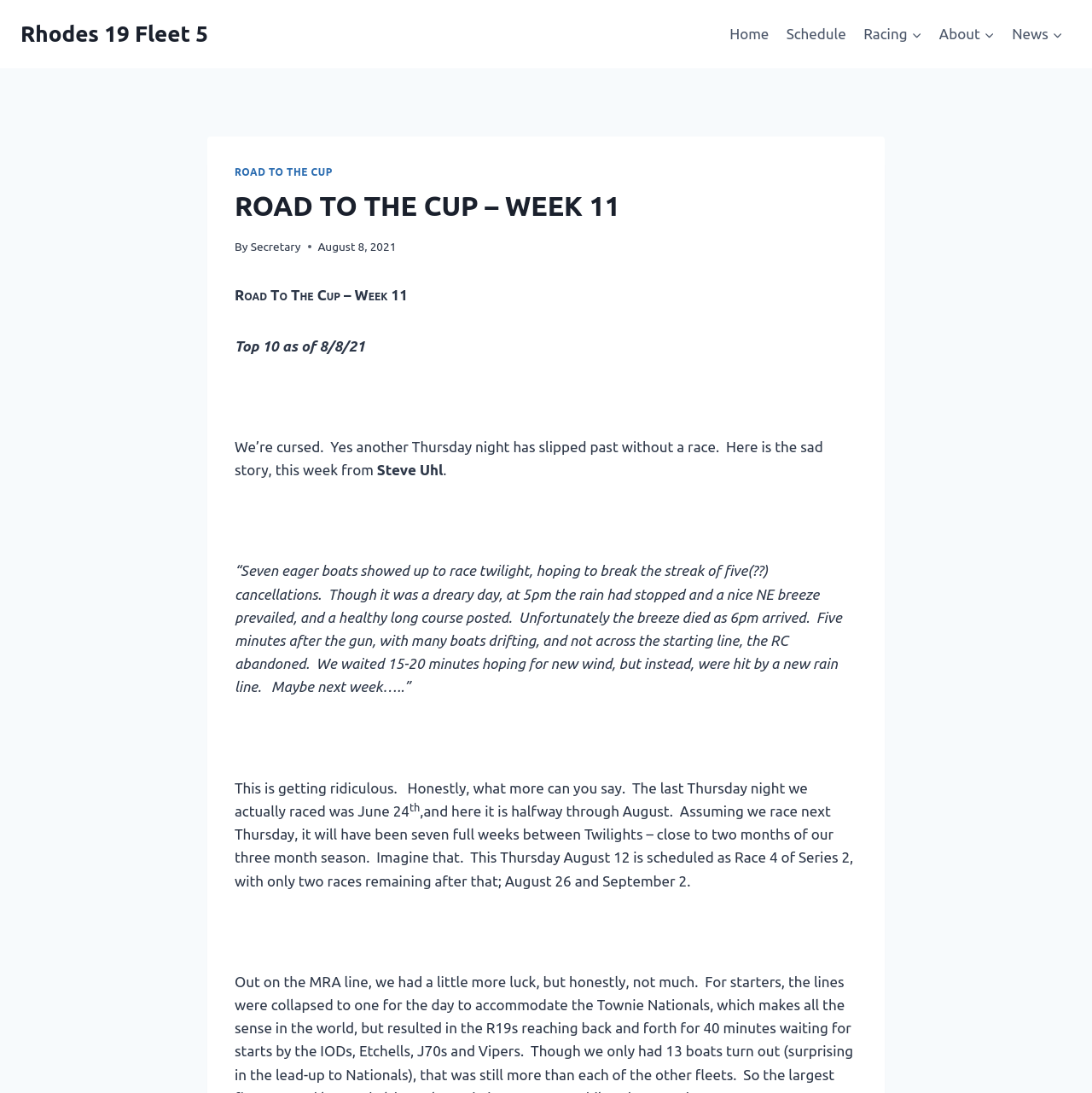Please respond in a single word or phrase: 
What is the current position of the racing schedule?

Week 11